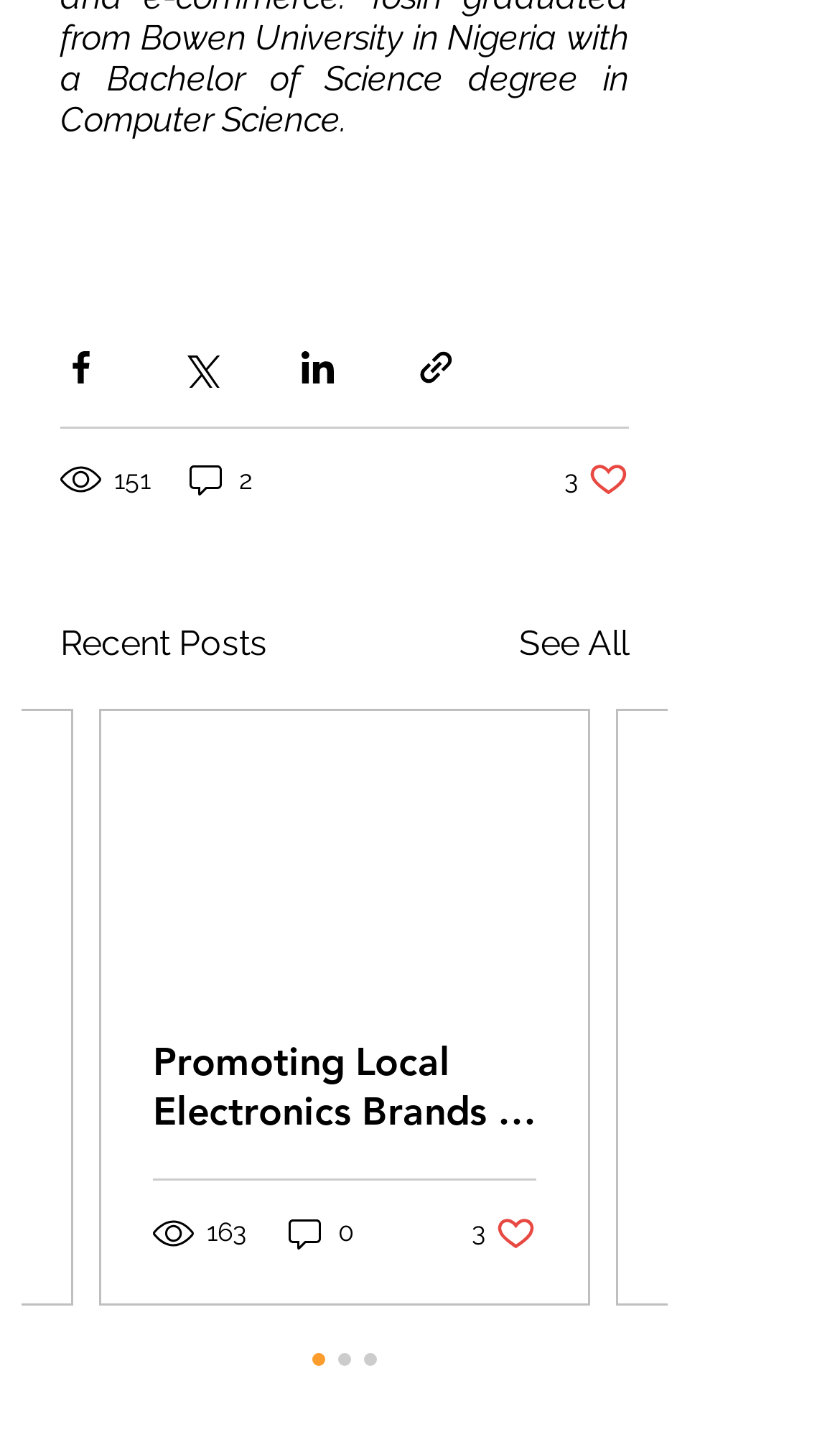Determine the bounding box coordinates for the region that must be clicked to execute the following instruction: "Like the post".

[0.562, 0.844, 0.638, 0.873]